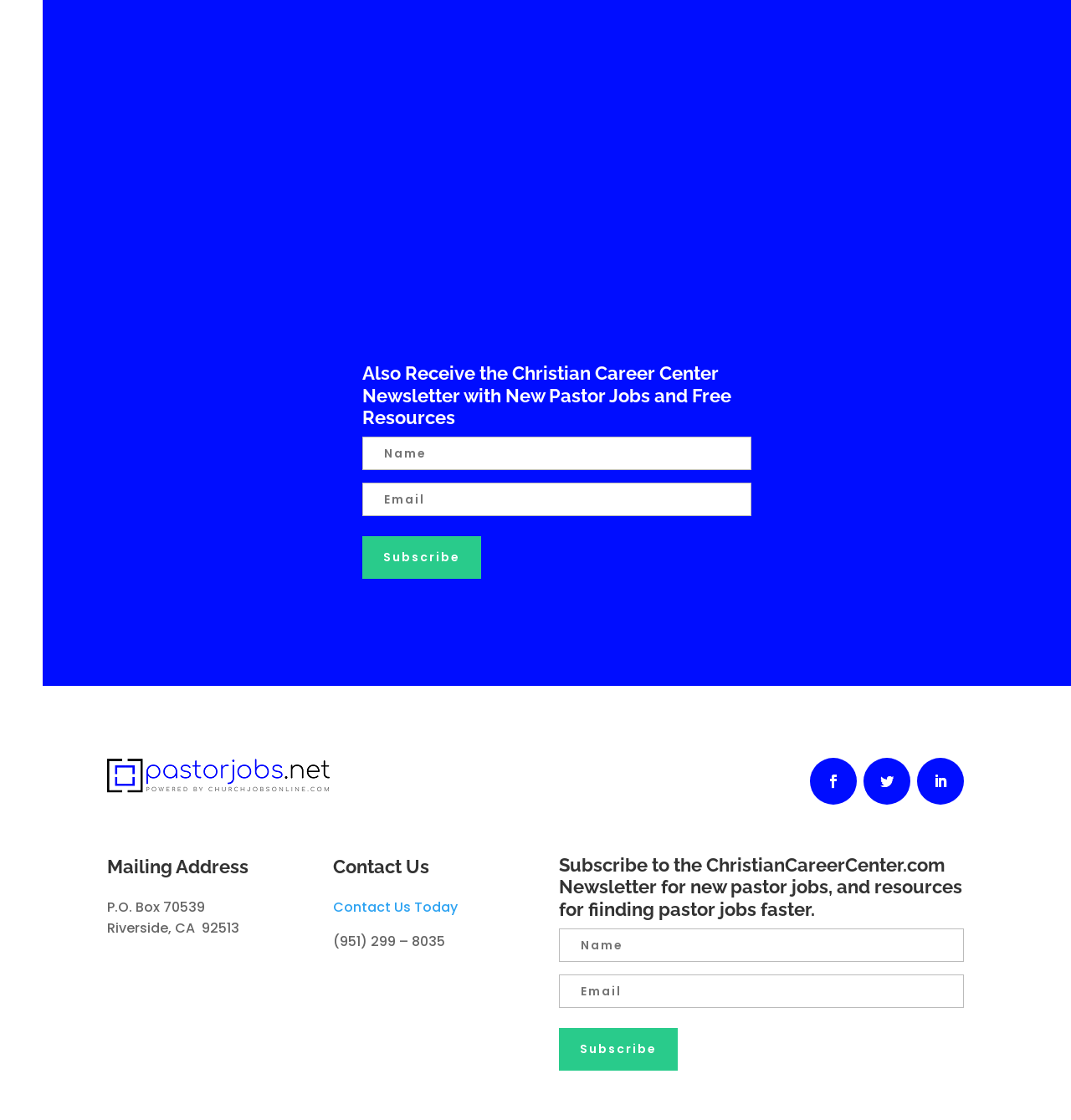What is the purpose of the 'Subscribe' button?
Based on the image, please offer an in-depth response to the question.

The 'Subscribe' button is located below the heading 'Get a FREE eBook on How to Prepare for Pastor Interviews & Salary Negotiations' and another 'Subscribe' button is located below the heading 'Subscribe to the ChristianCareerCenter.com Newsletter for new pastor jobs, and resources for finding pastor jobs faster.' Both buttons are accompanied by textboxes for 'Name' and 'Email', indicating that the purpose of the 'Subscribe' button is to receive the newsletter.